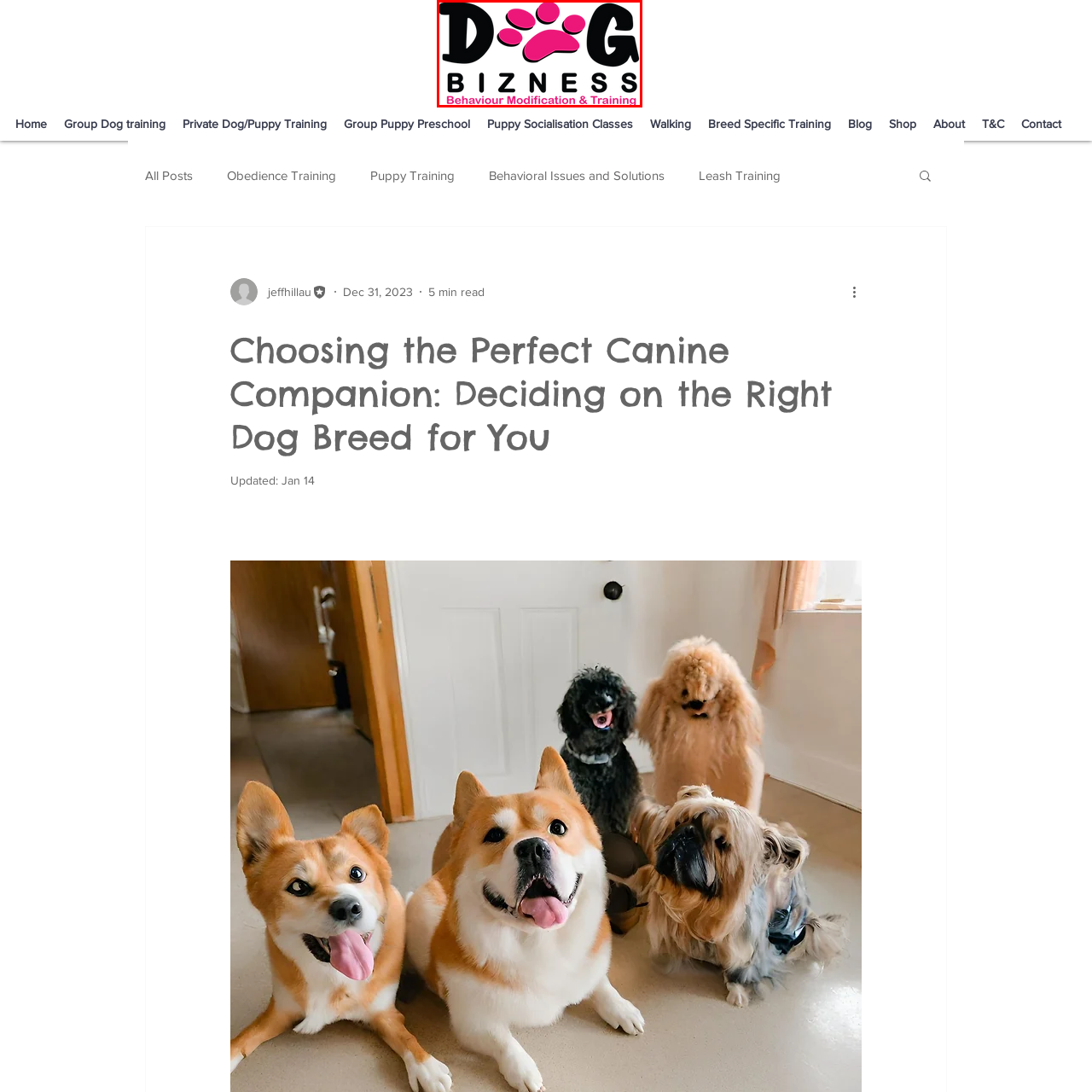What is the font style of the tagline?
Examine the red-bounded area in the image carefully and respond to the question with as much detail as possible.

The tagline 'Behaviour Modification & Training' is presented in a clean, modern font, which reinforces the company's commitment to helping dogs and their owners through effective training solutions.